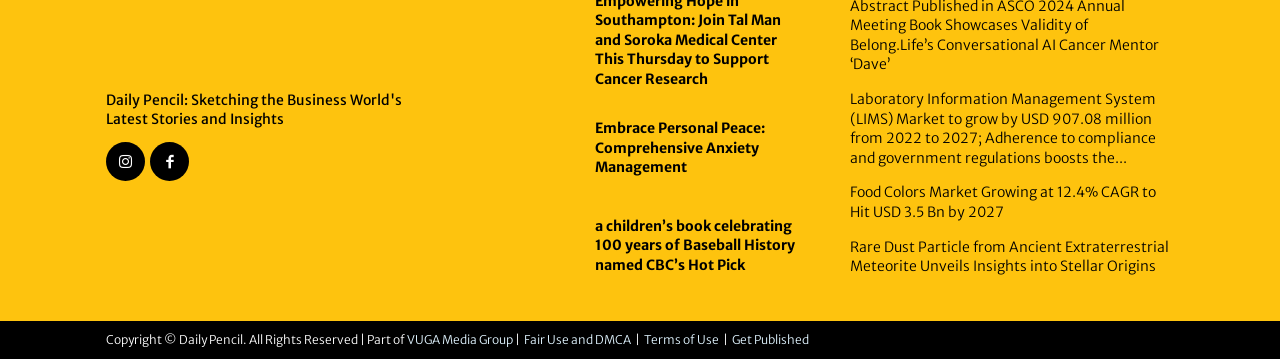Answer the question below using just one word or a short phrase: 
What is the name of the company that owns the copyright?

Daily Pencil